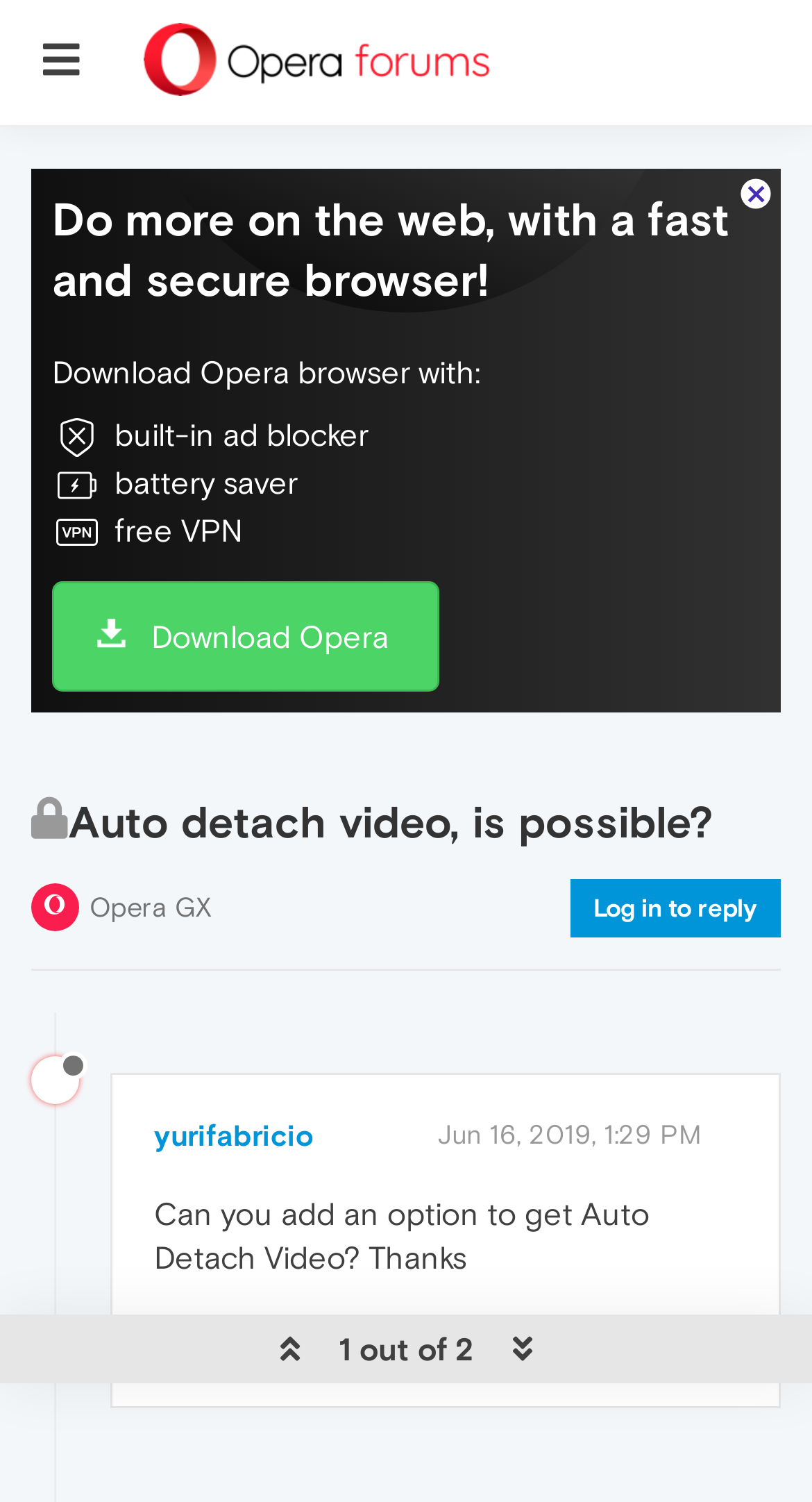Write a detailed summary of the webpage, including text, images, and layout.

This webpage appears to be a forum discussion page on the Opera browser website. At the top left, there is a button with a hamburger icon. On the top right, there is an image, likely the Opera logo. Below the image, there is a promotional text "Do more on the web, with a fast and secure browser!" followed by a list of features, including a built-in ad blocker, battery saver, and free VPN.

Below the promotional text, there is a call-to-action button "Download Opera" and a heading that reads "Auto detach video, is possible?" with a locked icon next to it. On the right side of the heading, there is a link to "Opera GX".

The main content of the page is a forum post by a user named "yurifabricio" who has an offline status. The post is dated "Jun 16, 2019, 1:29 PM" and contains the text "Can you add an option to get Auto Detach Video? Thanks". Below the post, there are several links, including a reply link, and some icons, likely for liking or sharing the post.

There are also some other links and icons scattered throughout the page, including a link to log in to reply to the post, and some user profile links. Overall, the page has a simple and clean layout, with a focus on the forum discussion.